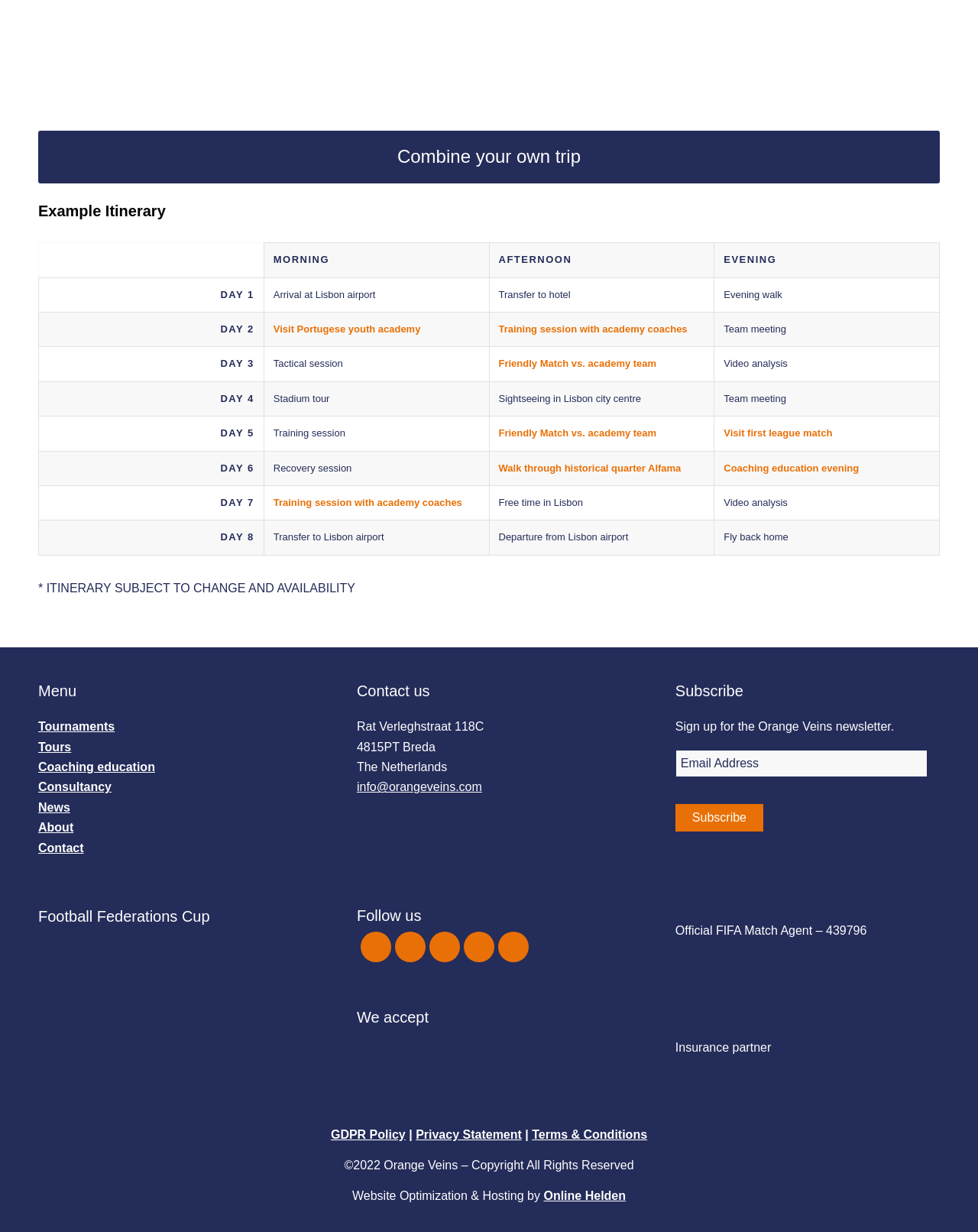What is the purpose of the 'Combine your own trip' link?
Please respond to the question with as much detail as possible.

The 'Combine your own trip' link is likely a call-to-action that allows users to create a personalized trip itinerary, suggesting that the website offers travel planning services.